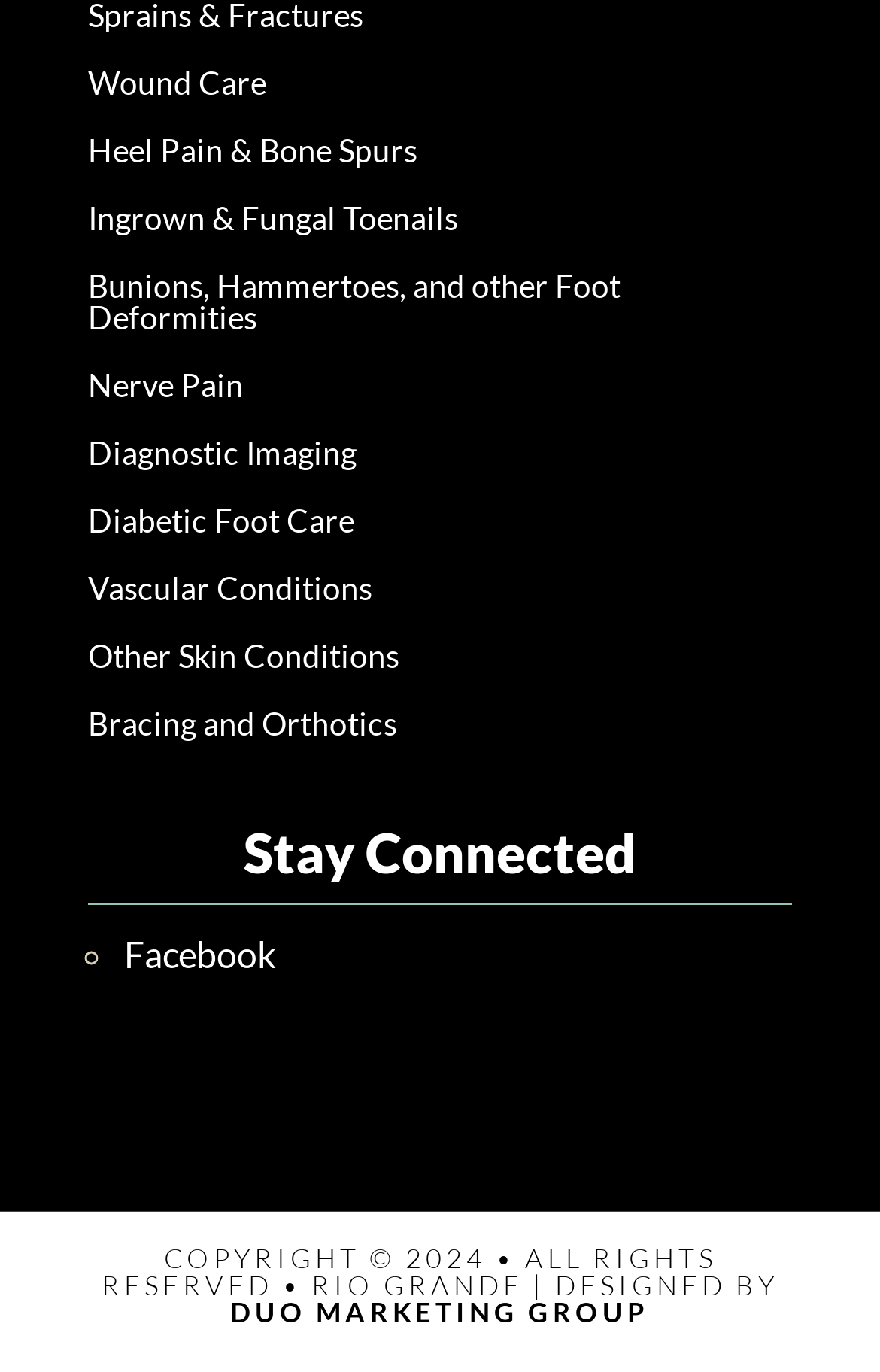Please identify the bounding box coordinates of the element that needs to be clicked to execute the following command: "Click on Wound Care". Provide the bounding box using four float numbers between 0 and 1, formatted as [left, top, right, bottom].

[0.1, 0.049, 0.303, 0.085]